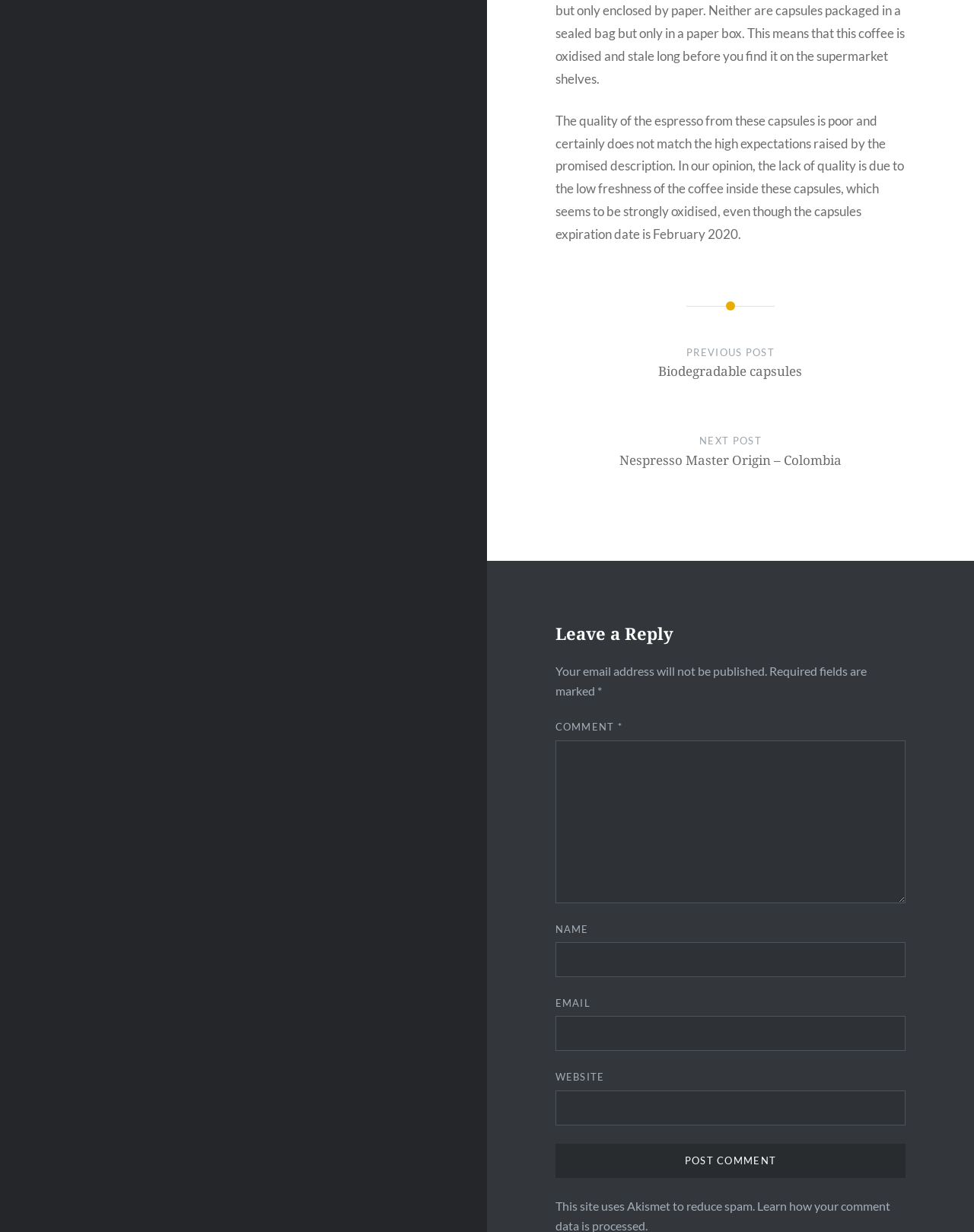Locate the bounding box coordinates of the clickable region necessary to complete the following instruction: "Click on the 'Post Comment' button". Provide the coordinates in the format of four float numbers between 0 and 1, i.e., [left, top, right, bottom].

[0.57, 0.928, 0.93, 0.956]